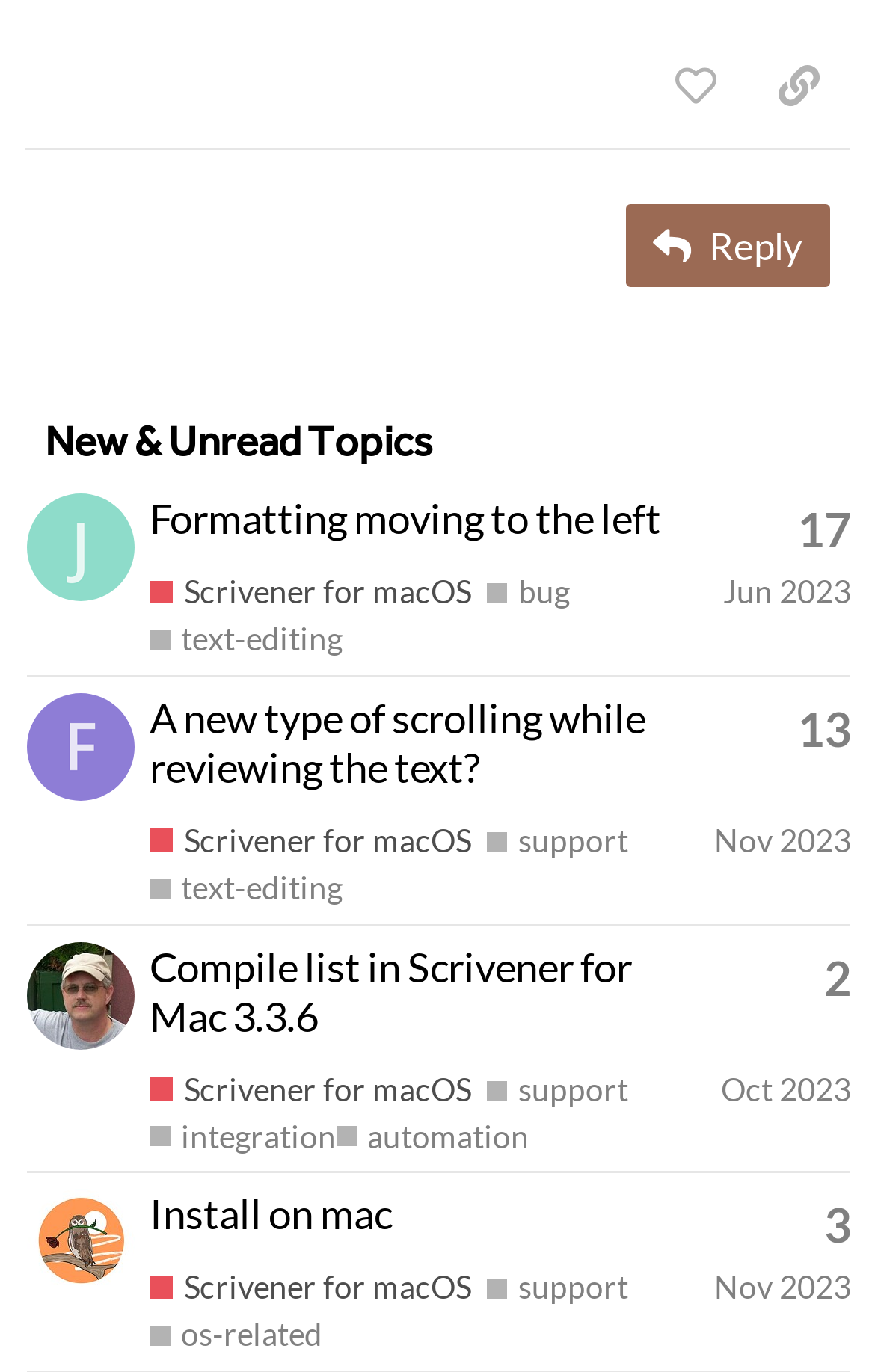Please specify the bounding box coordinates of the element that should be clicked to execute the given instruction: 'View jcmeunier's profile'. Ensure the coordinates are four float numbers between 0 and 1, expressed as [left, top, right, bottom].

[0.03, 0.38, 0.153, 0.411]